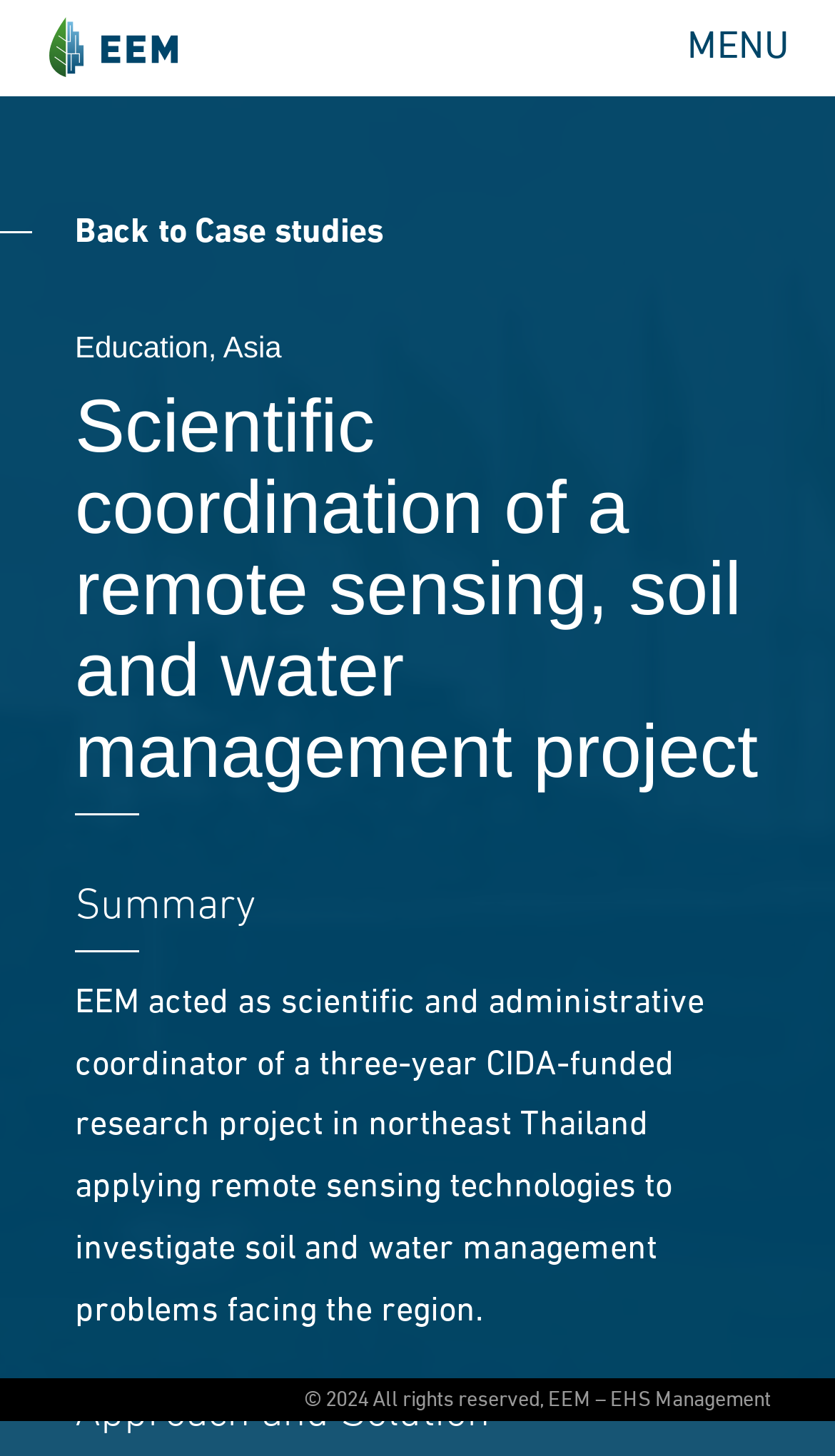How many sections are there in the case study?
Please analyze the image and answer the question with as much detail as possible.

There are three sections in the case study: 'Summary', 'Approach and Solution', and an unlabelled section at the top that describes the project. These sections can be identified by their headings.